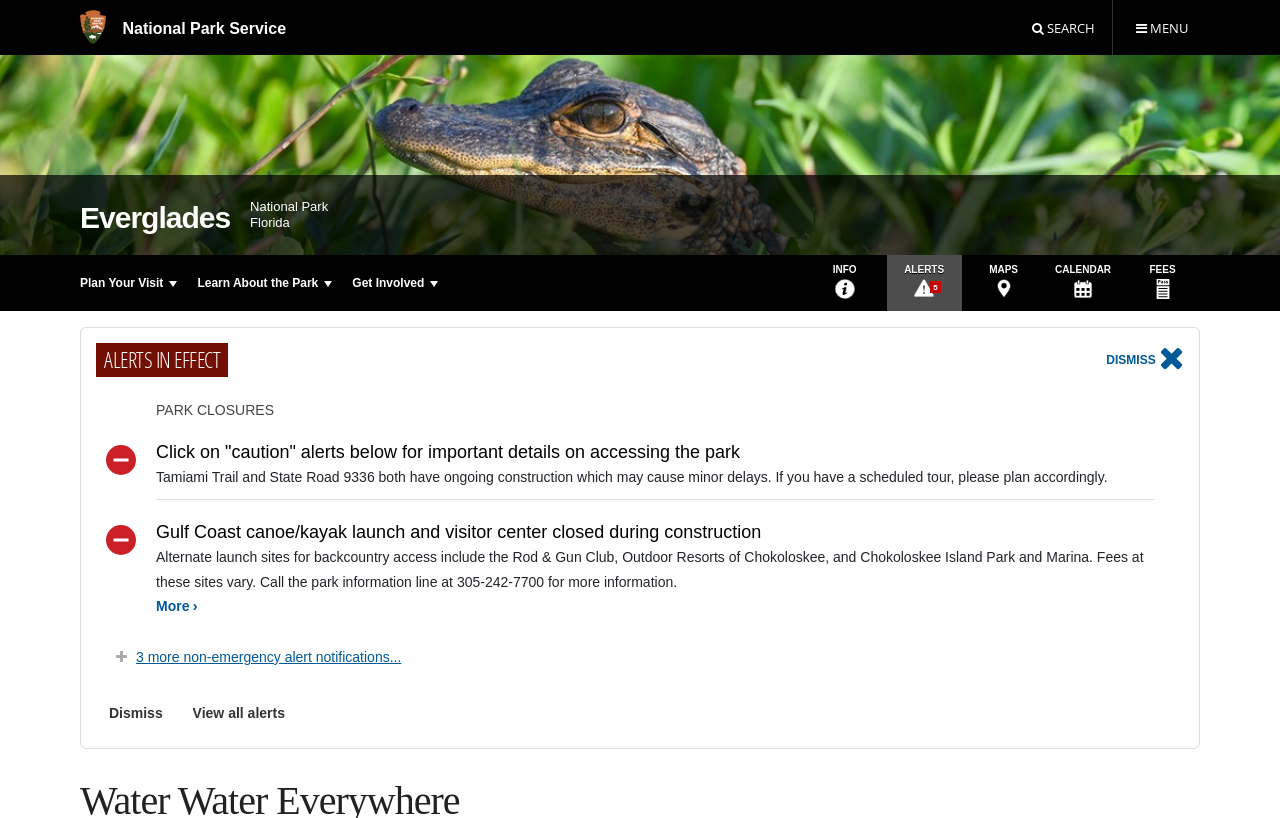Detail the features and information presented on the webpage.

The webpage is about Everglades National Park, located in Florida. At the top, there is a header section with a link to the National Park Service and a search bar with a search button. Next to the search bar, there is a button to open a menu. 

Below the header section, there is a large image of an alligator poking out between green grass. 

Underneath the image, there are several links to different sections of the website, including "Plan Your Visit", "Learn About the Park", and "Get Involved". 

To the right of these links, there are several more links, including "INFO", "ALERTS", "MAPS", "CALENDAR", and "FEES". 

The main content of the page is a dialog box titled "Alerts Notification" that takes up most of the page. This dialog box contains several alerts and notifications about the park, including park closures and construction updates. There are two main alerts, one about ongoing construction on Tamiami Trail and State Road 9336, and another about the closure of the Gulf Coast canoe/kayak launch and visitor center. Each alert has a brief description and a link to more information. There are also links to view all alerts and to dismiss the alerts notification.